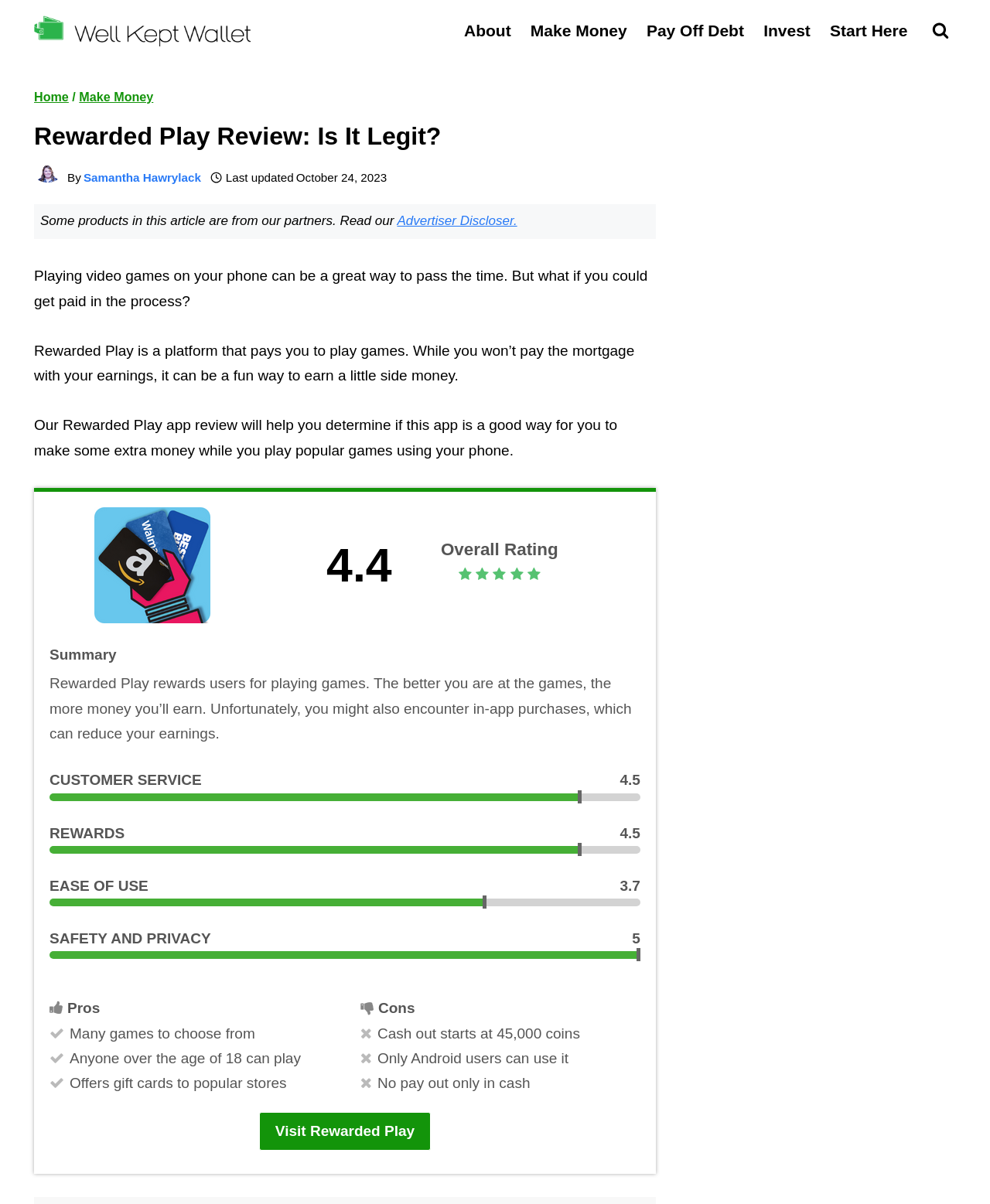Is Rewarded Play available for iOS users?
Can you offer a detailed and complete answer to this question?

I found that Rewarded Play is not available for iOS users by looking at the 'Cons' section and saw that it mentions 'Only Android users can use it'.